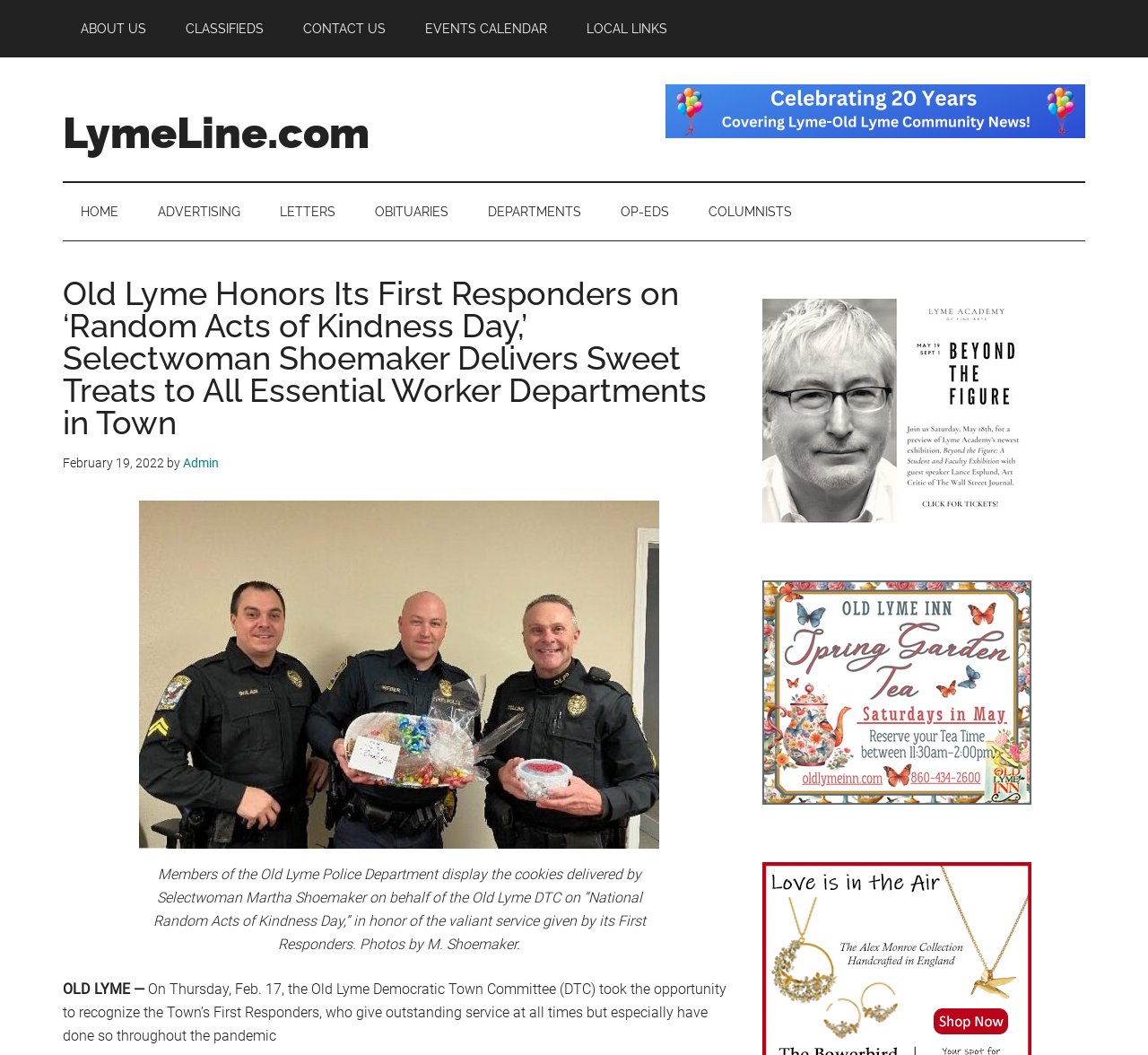Determine the bounding box coordinates of the clickable region to execute the instruction: "Click on 'ABOUT US'". The coordinates should be four float numbers between 0 and 1, denoted as [left, top, right, bottom].

[0.055, 0.0, 0.143, 0.054]